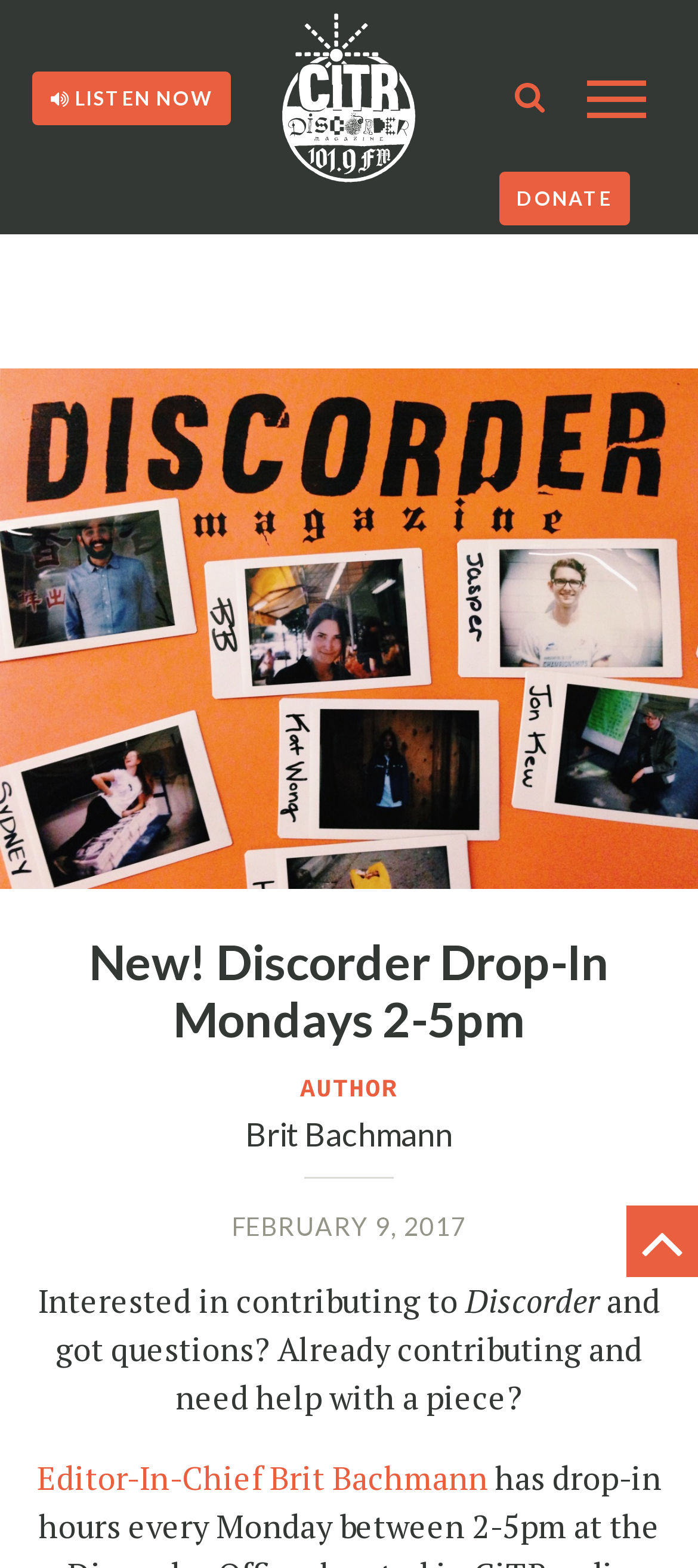What is the day of the drop-in hours?
Refer to the screenshot and deliver a thorough answer to the question presented.

The day of the drop-in hours can be found in the description list detail element, which reads 'New! Discorder Drop-In Mondays 2-5pm'.